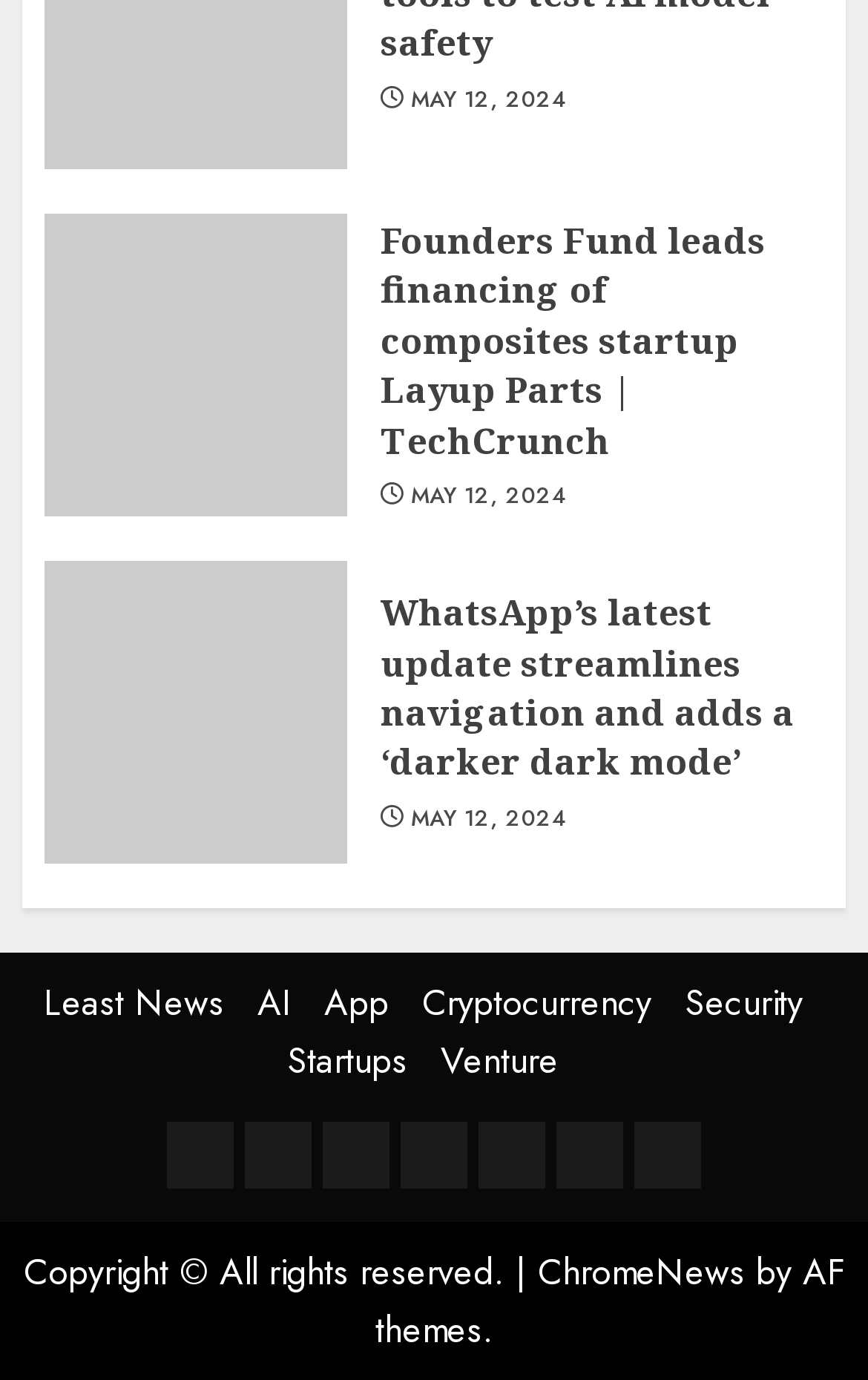What is the theme provider of the website?
Examine the image closely and answer the question with as much detail as possible.

I read the text 'by AF themes.' in the footer section, which suggests that AF themes is the theme provider of the website.